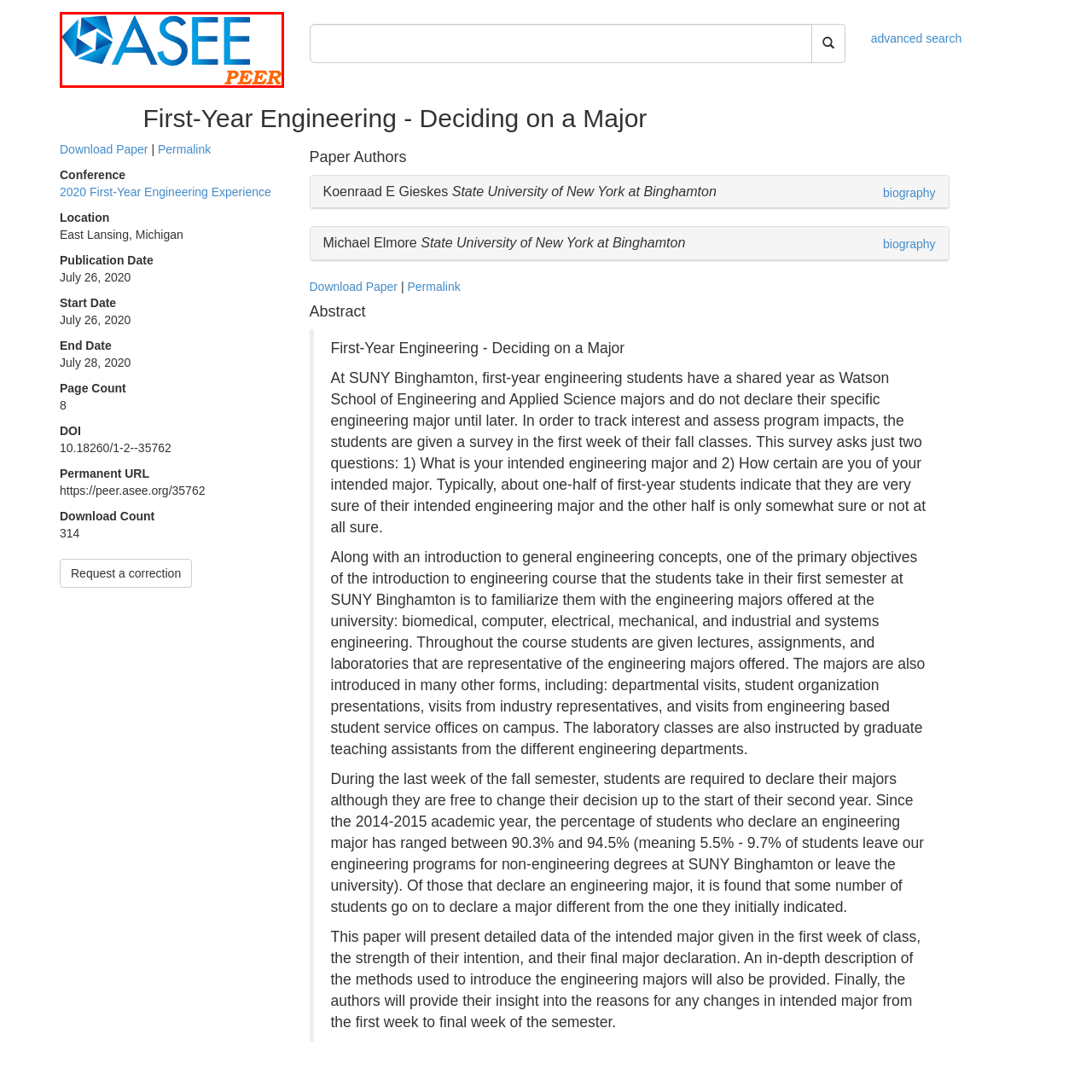Observe the image segment inside the red bounding box and answer concisely with a single word or phrase: What is the purpose of the ASEE PEER platform?

Enhancing engineering education